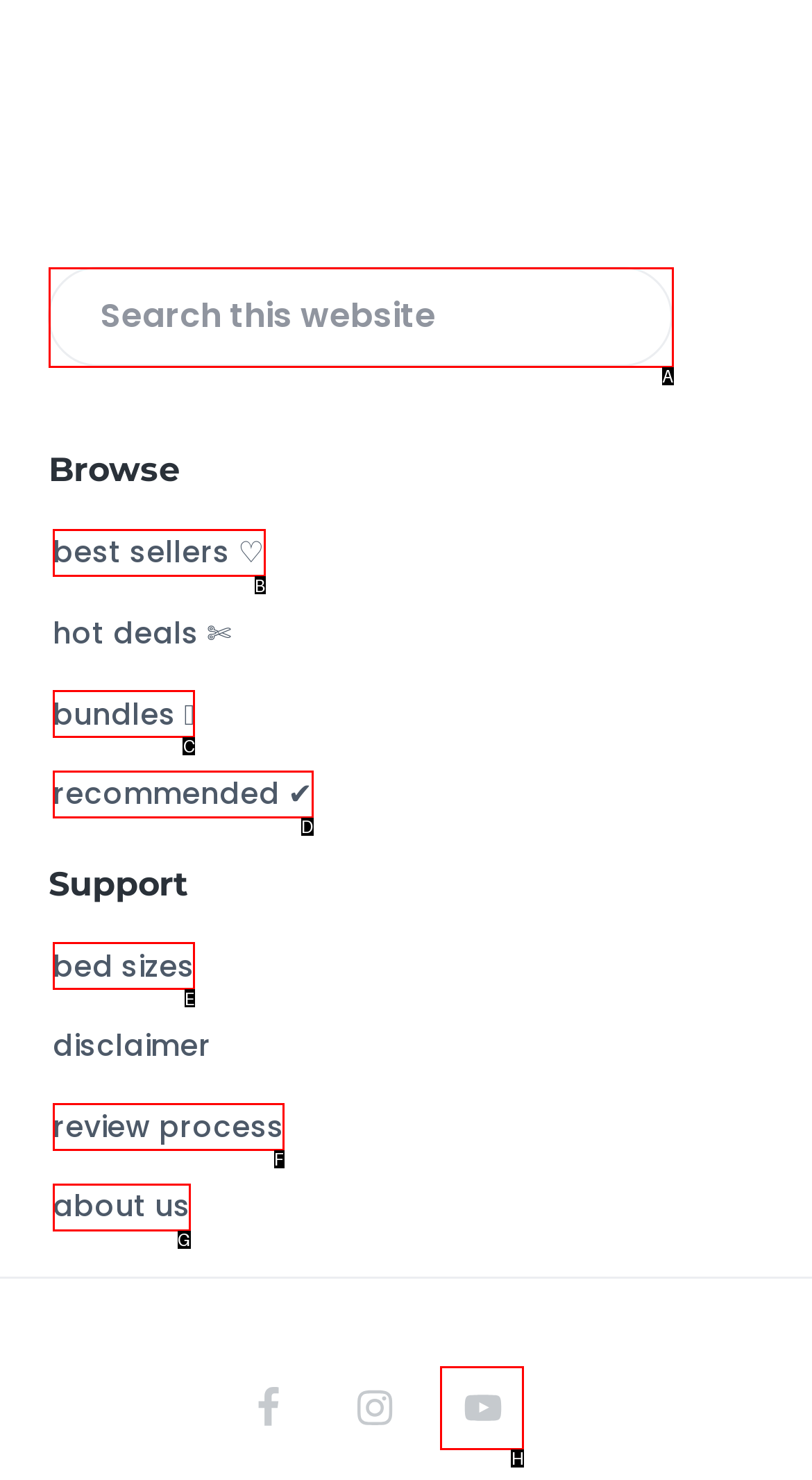Based on the description: best sellers ♡, identify the matching HTML element. Reply with the letter of the correct option directly.

B